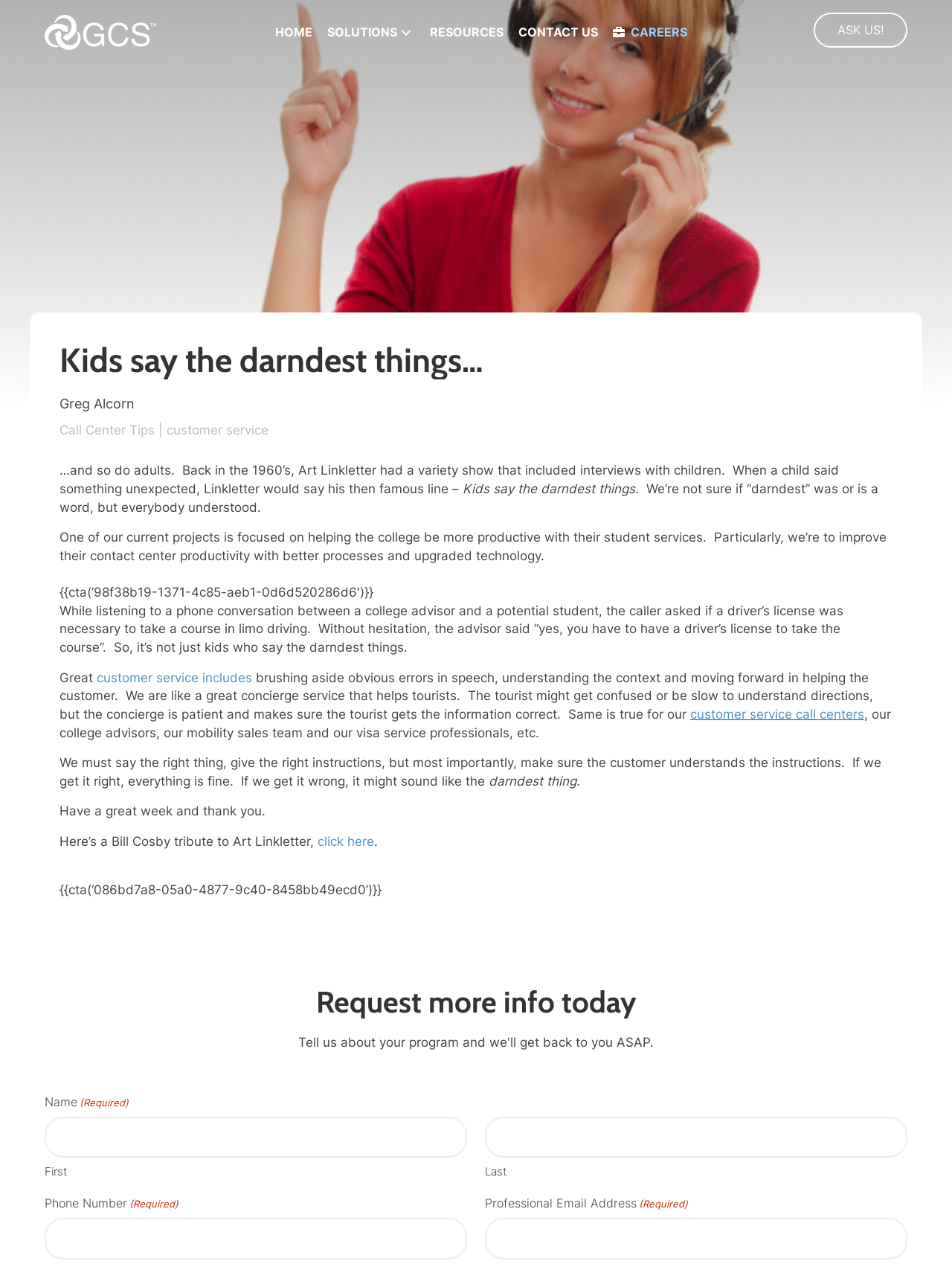Provide a comprehensive caption for the webpage.

This webpage appears to be a blog or article page from a company called Global Contact Services. At the top left corner, there is a white logo of the company. Below the logo, there is a navigation menu with five links: HOME, SOLUTIONS, RESOURCES, CONTACT US, and CAREERS.

The main content of the page is divided into several sections. The first section has a heading "Kids say the darndest things…" and a brief introduction to the topic. Below the introduction, there are several paragraphs of text discussing the idea that not only kids but also adults can say unexpected things. The text includes a story about a college advisor and a potential student discussing a course in limo driving.

To the right of the main content, there is a call-to-action button "Ask Us!" with a heading "Kids say the darndest things…" above it. Below the button, there are several links to related topics, including customer service and call center tips.

Further down the page, there is a section with a heading "Request more info today" and a form with fields for name, phone number, and professional email address. The form requires users to fill in all the fields before submitting.

Throughout the page, there are several static text elements and links to other pages or resources. The overall layout is clean and easy to navigate, with clear headings and concise text.